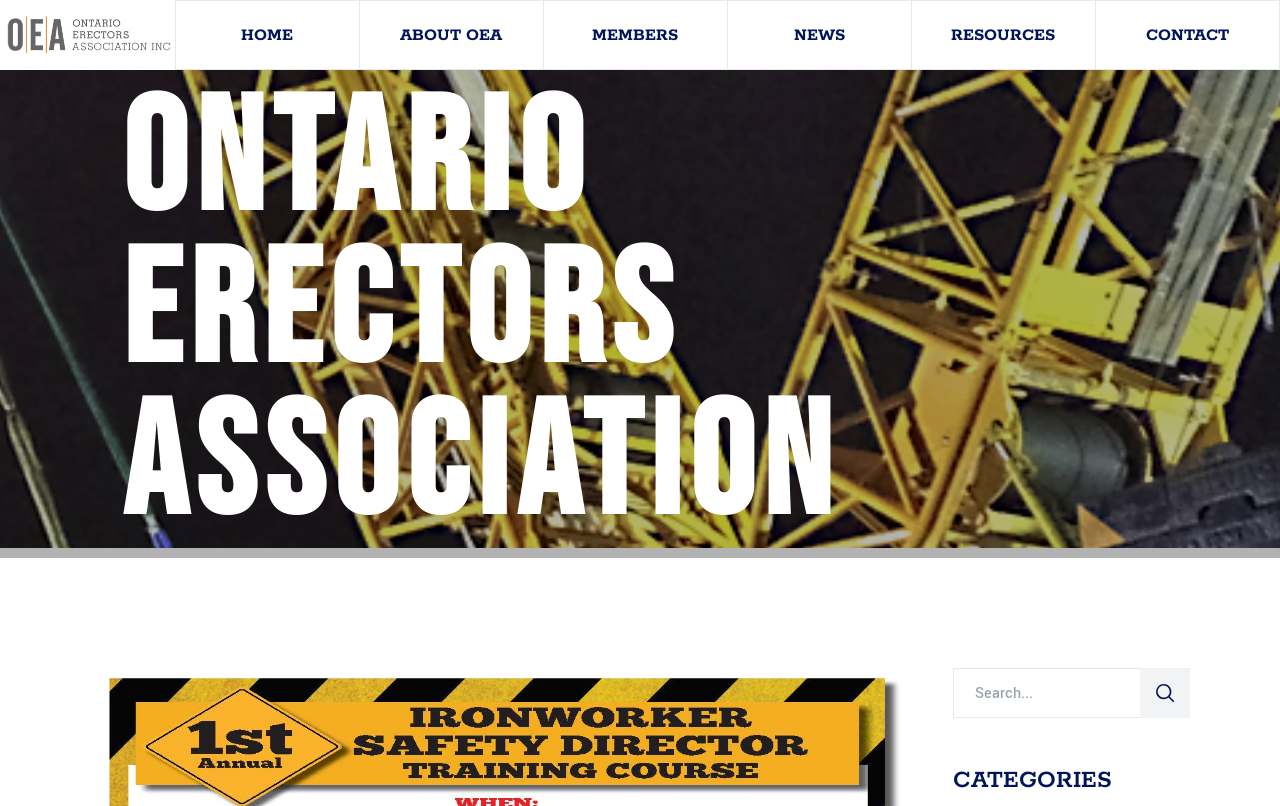What is the category heading located?
From the details in the image, provide a complete and detailed answer to the question.

I looked at the bounding box coordinates of the 'CATEGORIES' heading and compared them to the other elements. The heading has a high x1 value, which indicates it is located on the right side of the page, and a relatively high y1 value, which indicates it is located near the bottom of the page.